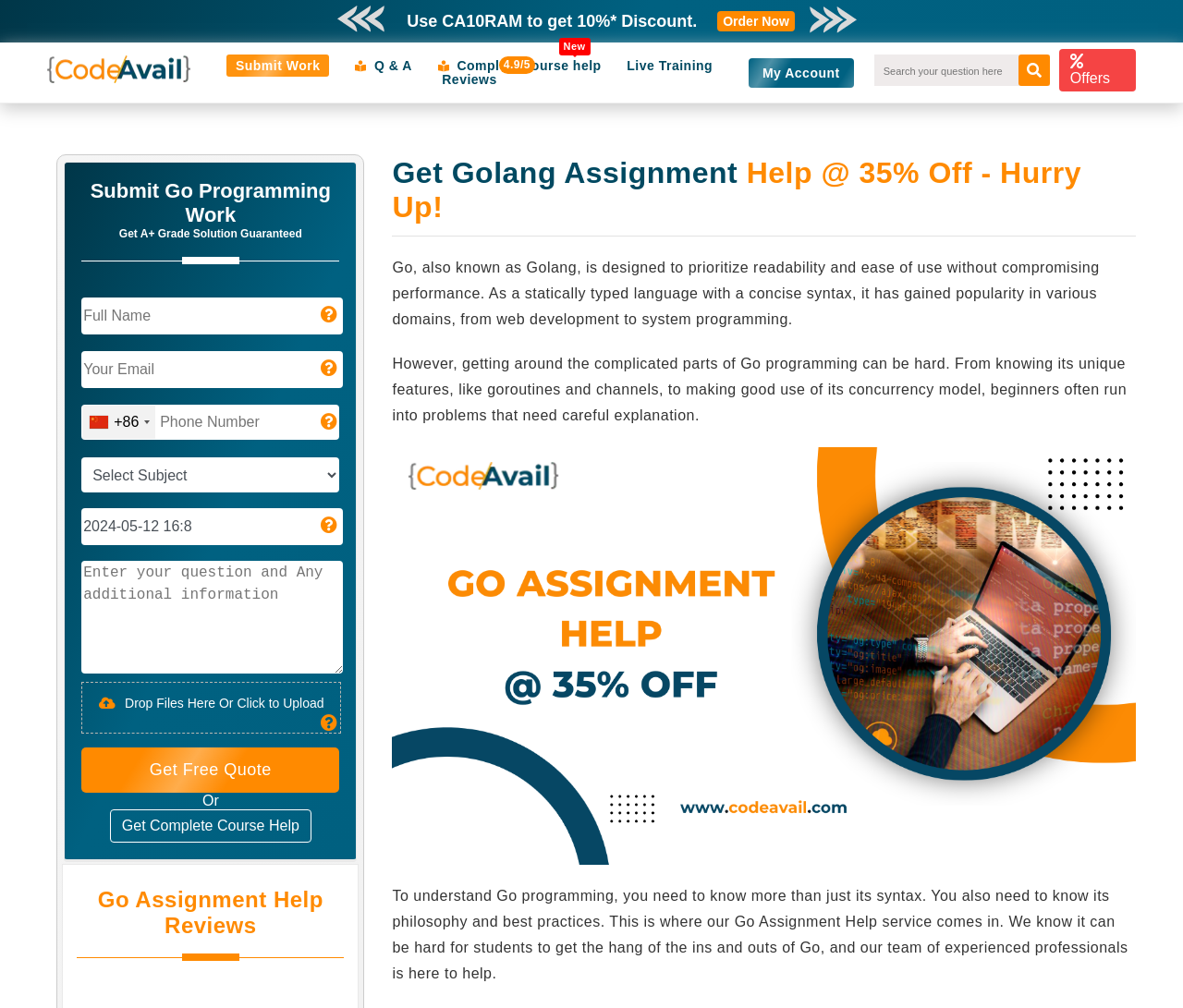Please provide a one-word or phrase answer to the question: 
What is the purpose of the Go Assignment Help service?

To help students with Go programming